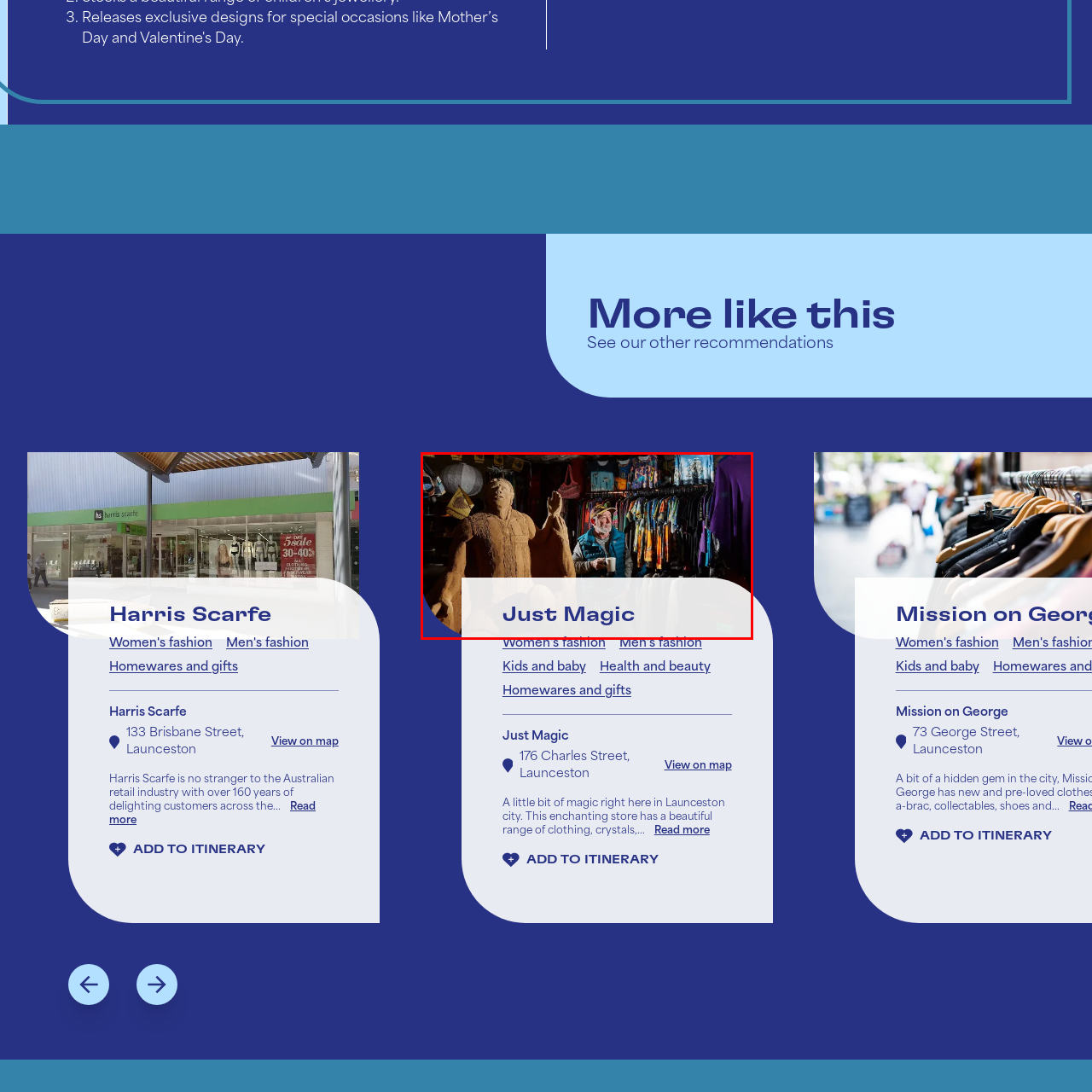Write a thorough description of the contents of the image marked by the red outline.

The image features a vibrant scene inside the store "Just Magic," located in Launceston. The foreground showcases a life-sized sculpture, which appears to be a friendly, welcoming figure, while a man in a blue jacket and colorful hat stands nearby, holding a cup. Behind them, colorful clothing items hang on display, adding to the store's eclectic charm. The ambiance suggests a blend of creativity and warmth, making it an inviting place to explore unique fashion offerings and magical merchandise. The caption at the bottom prominently reads "Just Magic," indicating the store's playful and enchanting theme, which specializes in a variety of fashion items, as highlighted by the description: "Wonderful clothing and more."